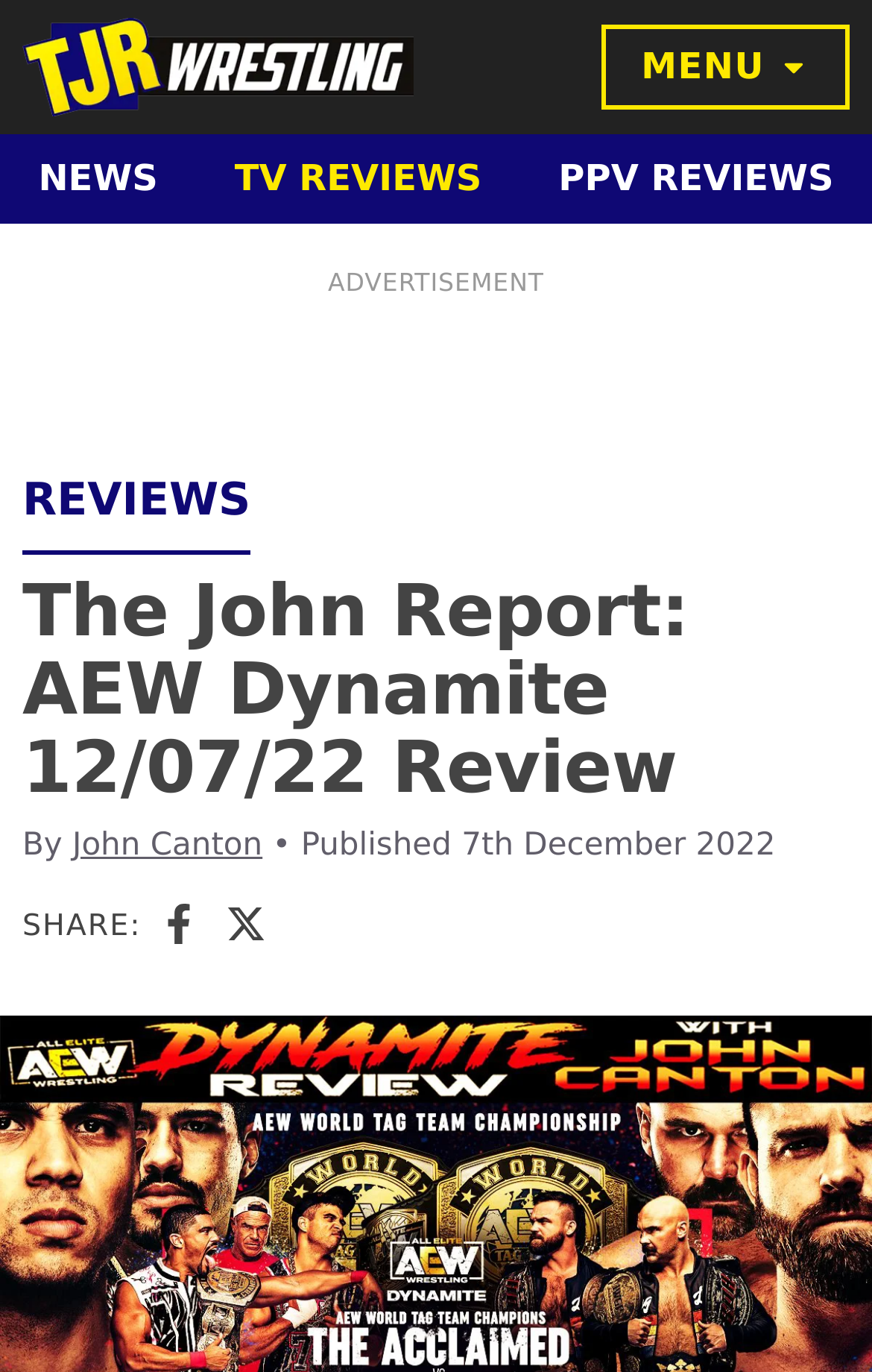Find the bounding box coordinates for the element described here: "TV Reviews".

[0.225, 0.099, 0.596, 0.164]